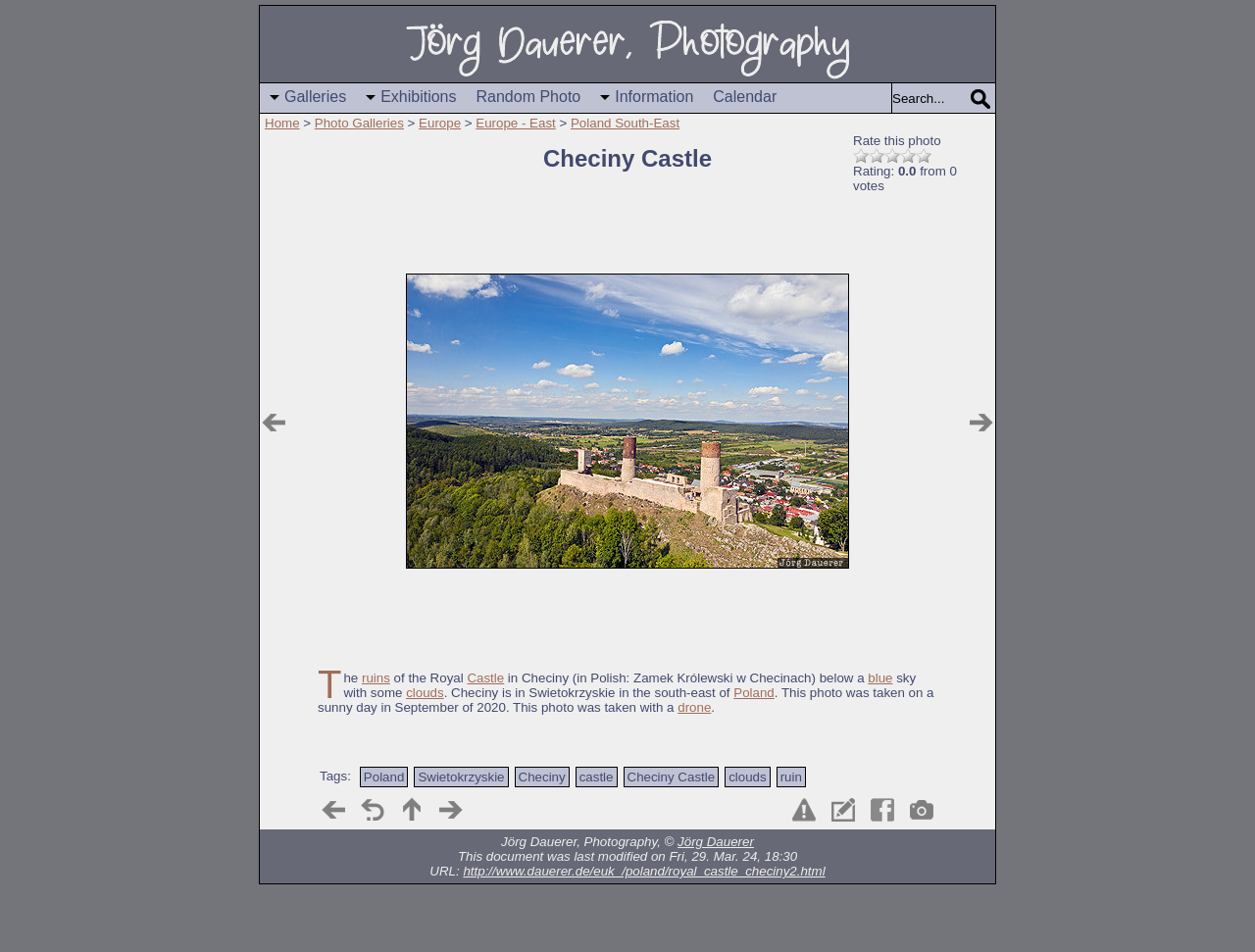Using the webpage screenshot and the element description title="next photo: Baranów Sandomierski Castle", determine the bounding box coordinates. Specify the coordinates in the format (top-left x, top-left y, bottom-right x, bottom-right y) with values ranging from 0 to 1.

[0.347, 0.834, 0.372, 0.867]